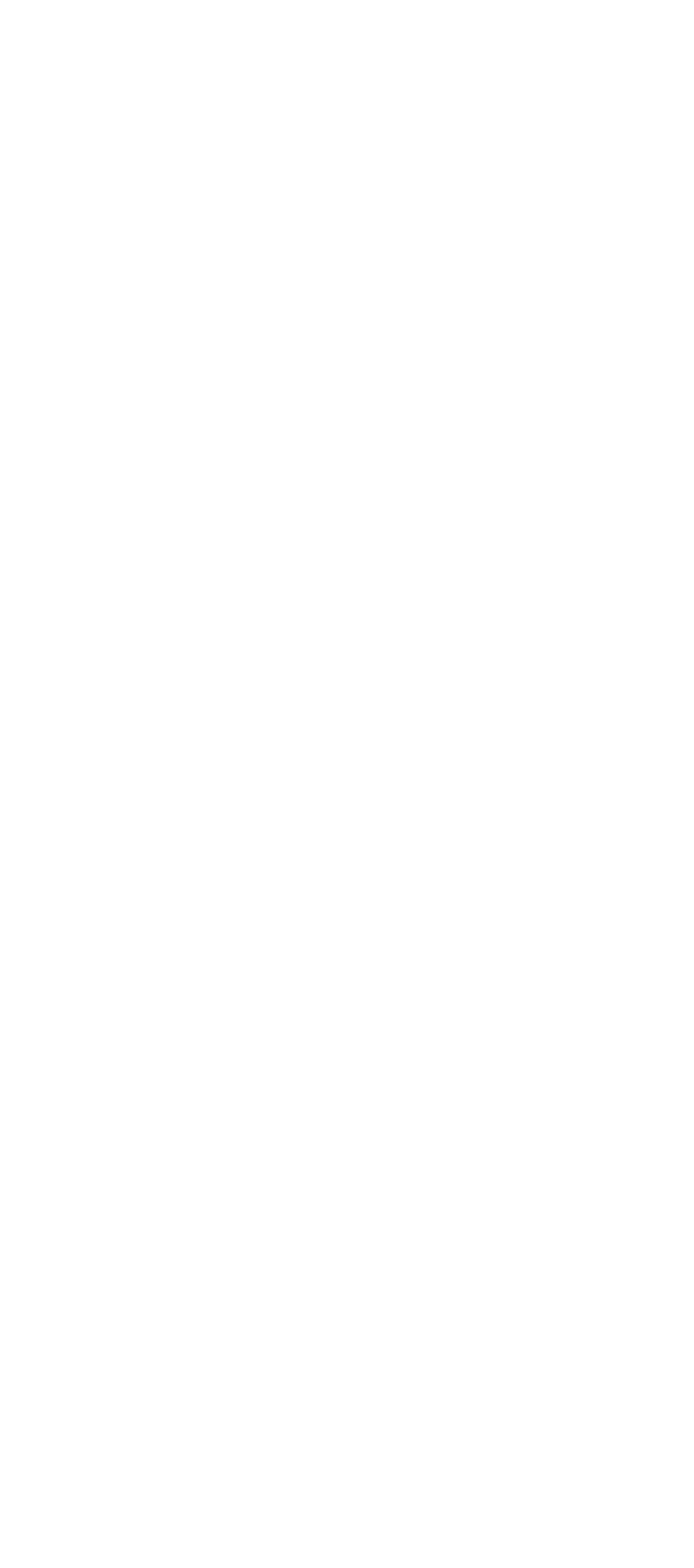Please identify the bounding box coordinates of the region to click in order to complete the given instruction: "Share on Facebook". The coordinates should be four float numbers between 0 and 1, i.e., [left, top, right, bottom].

None